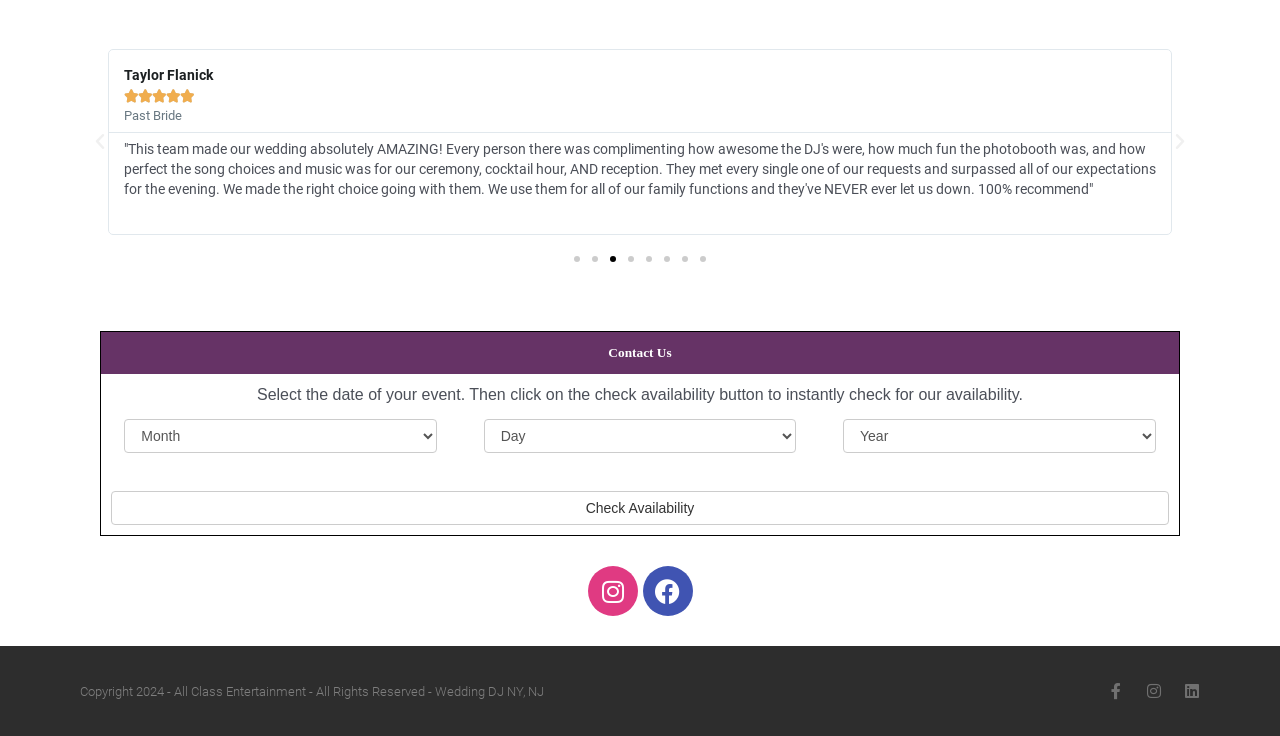Identify the bounding box for the element characterized by the following description: "value="Check Availability"".

[0.087, 0.667, 0.913, 0.714]